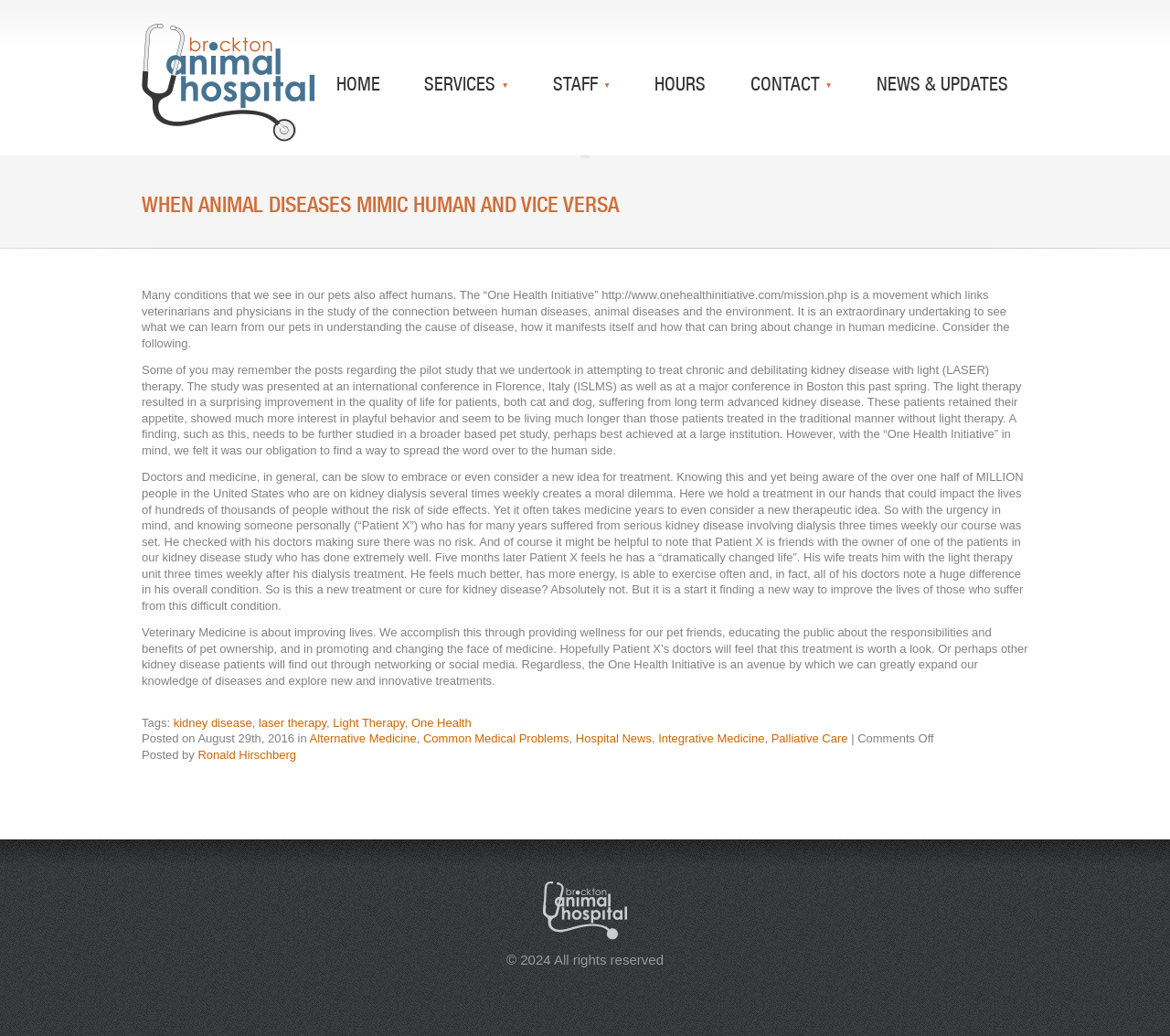What is the 'One Health Initiative' about?
Examine the image and provide an in-depth answer to the question.

The 'One Health Initiative' is mentioned in the article as a movement that links veterinarians and physicians in the study of the connection between human diseases, animal diseases, and the environment. This suggests that the initiative is about collaboration between medical professionals to understand and address diseases that affect both humans and animals.